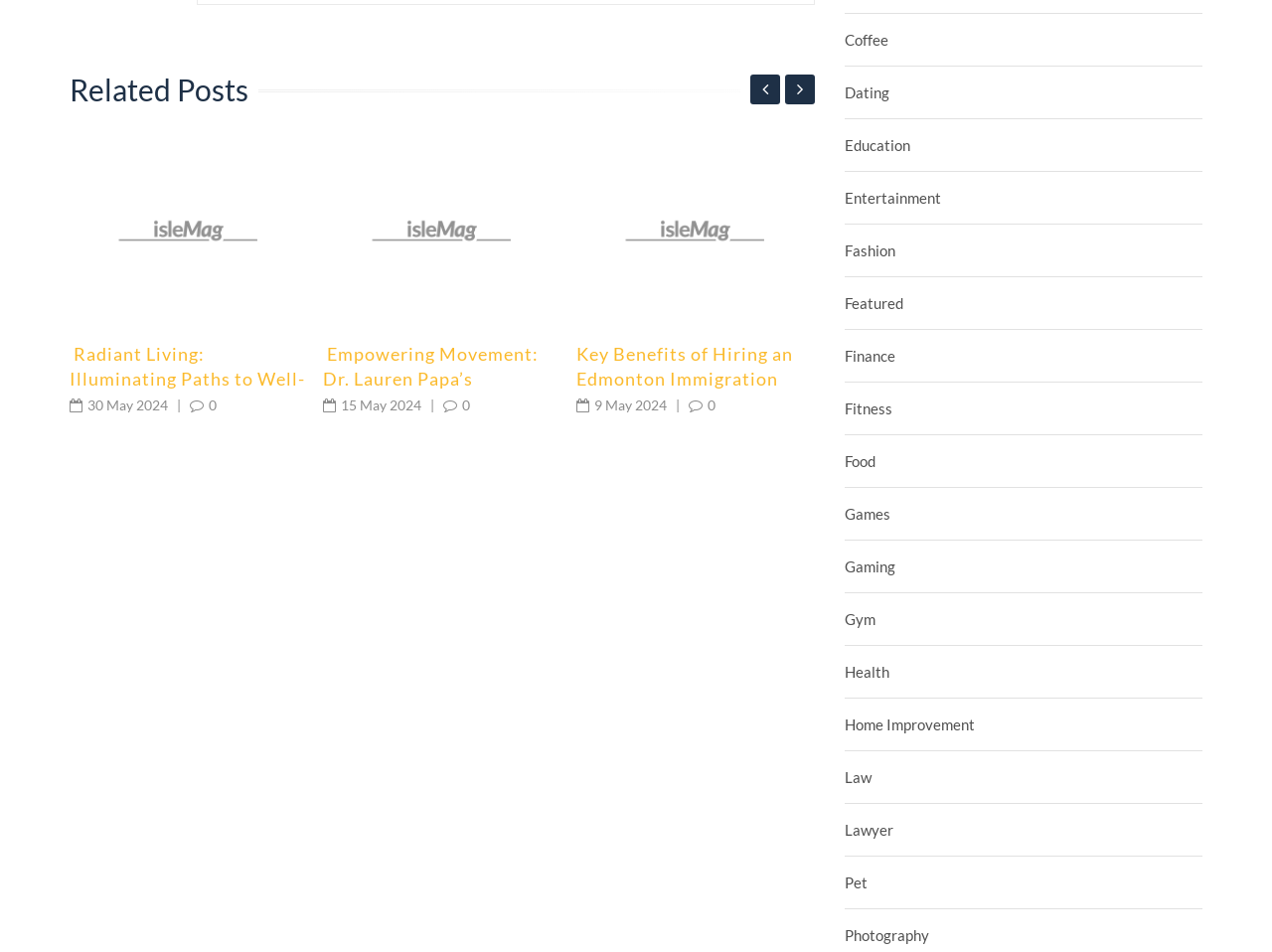What is the title of the last related post?
Use the screenshot to answer the question with a single word or phrase.

The Insider’s Guide to Navigating MMA Streams on Reddit